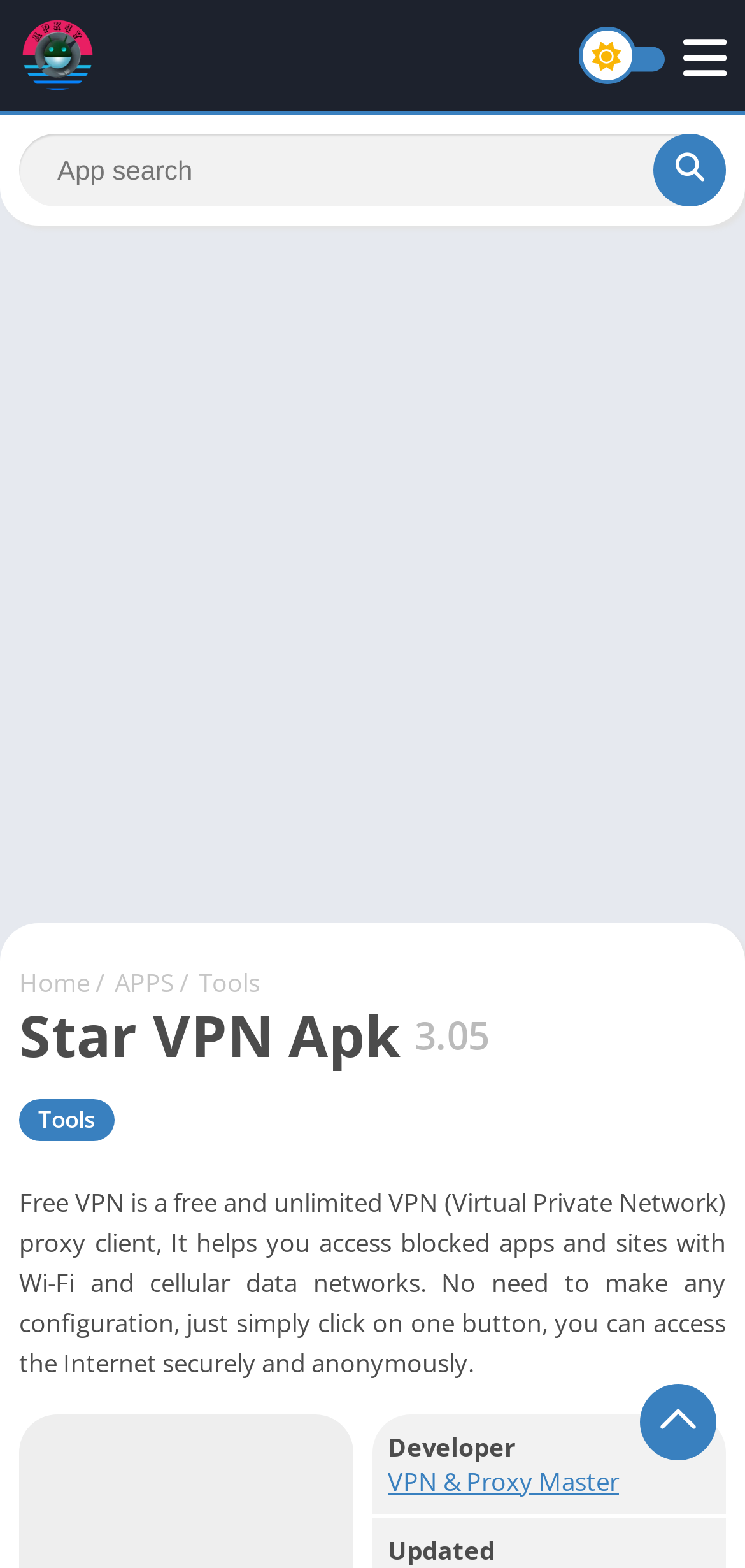Please determine the bounding box coordinates of the element to click in order to execute the following instruction: "Search for an APK". The coordinates should be four float numbers between 0 and 1, specified as [left, top, right, bottom].

[0.026, 0.085, 0.974, 0.132]